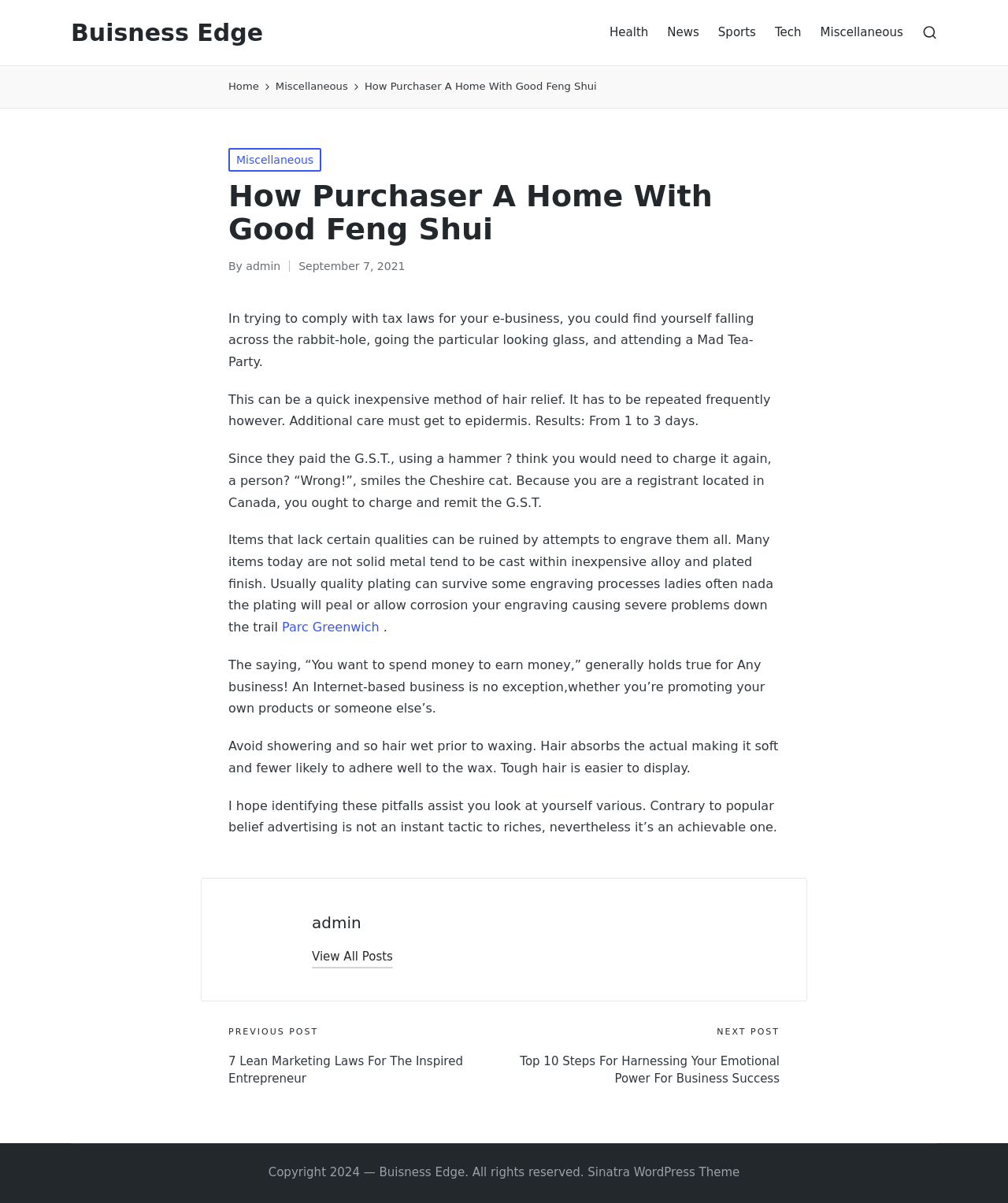Look at the image and give a detailed response to the following question: What is the name of the author of the current post?

I determined the name of the author of the current post by looking at the metadata section, which is located below the post title. The author's name is displayed as 'By admin', so the answer is 'admin'.